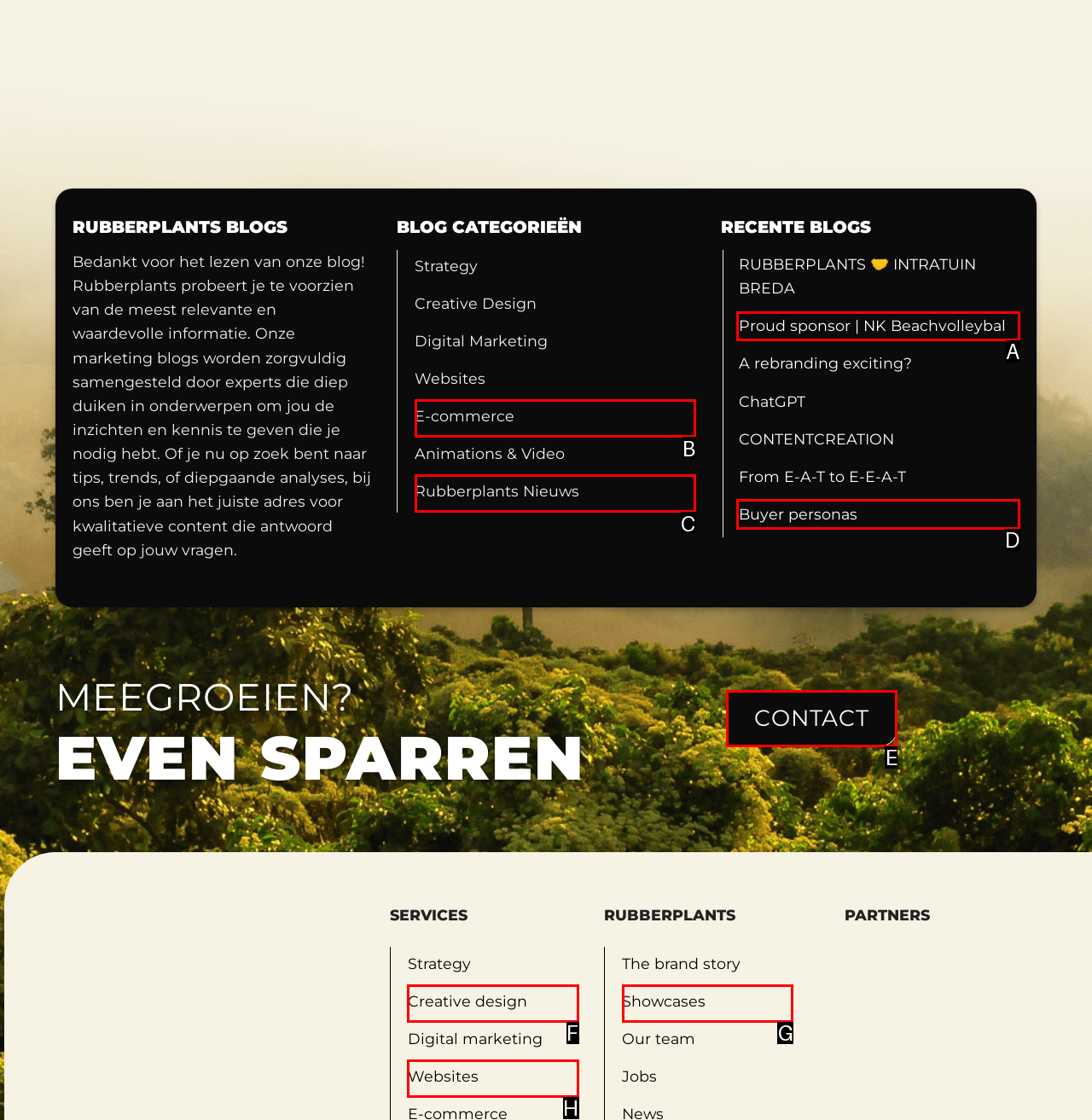Given the element description: Proud sponsor | NK Beachvolleybal, choose the HTML element that aligns with it. Indicate your choice with the corresponding letter.

A